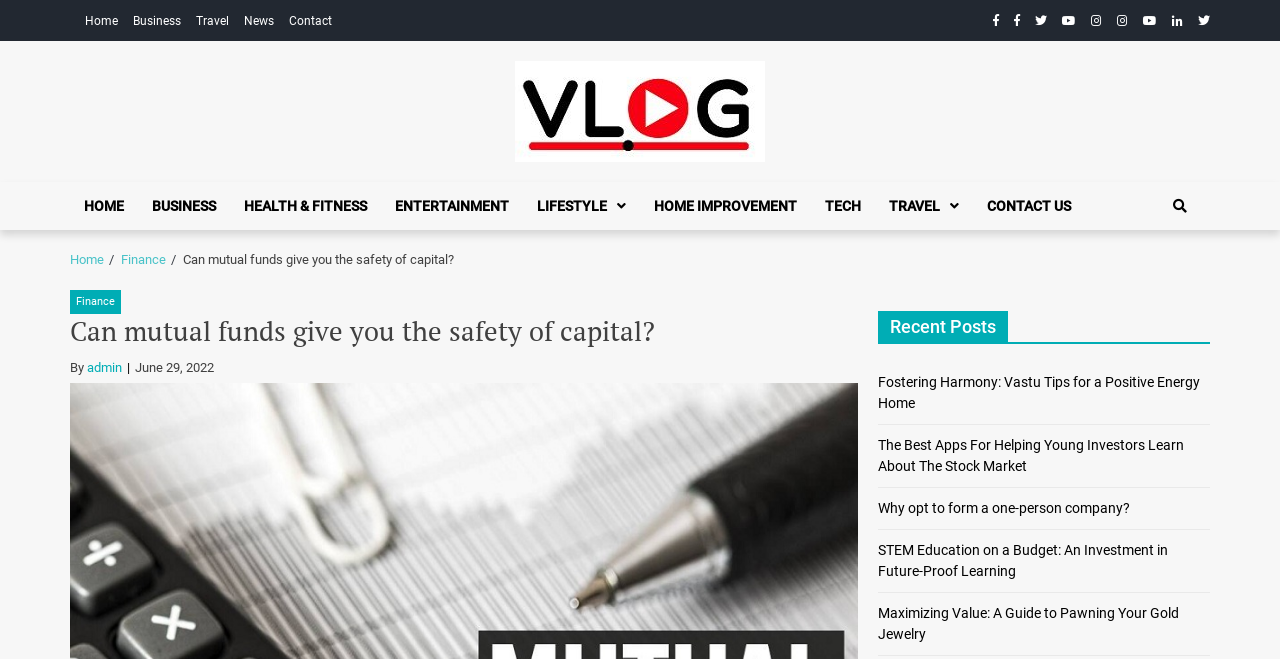Provide the bounding box coordinates in the format (top-left x, top-left y, bottom-right x, bottom-right y). All values are floating point numbers between 0 and 1. Determine the bounding box coordinate of the UI element described as: admin

[0.068, 0.546, 0.095, 0.569]